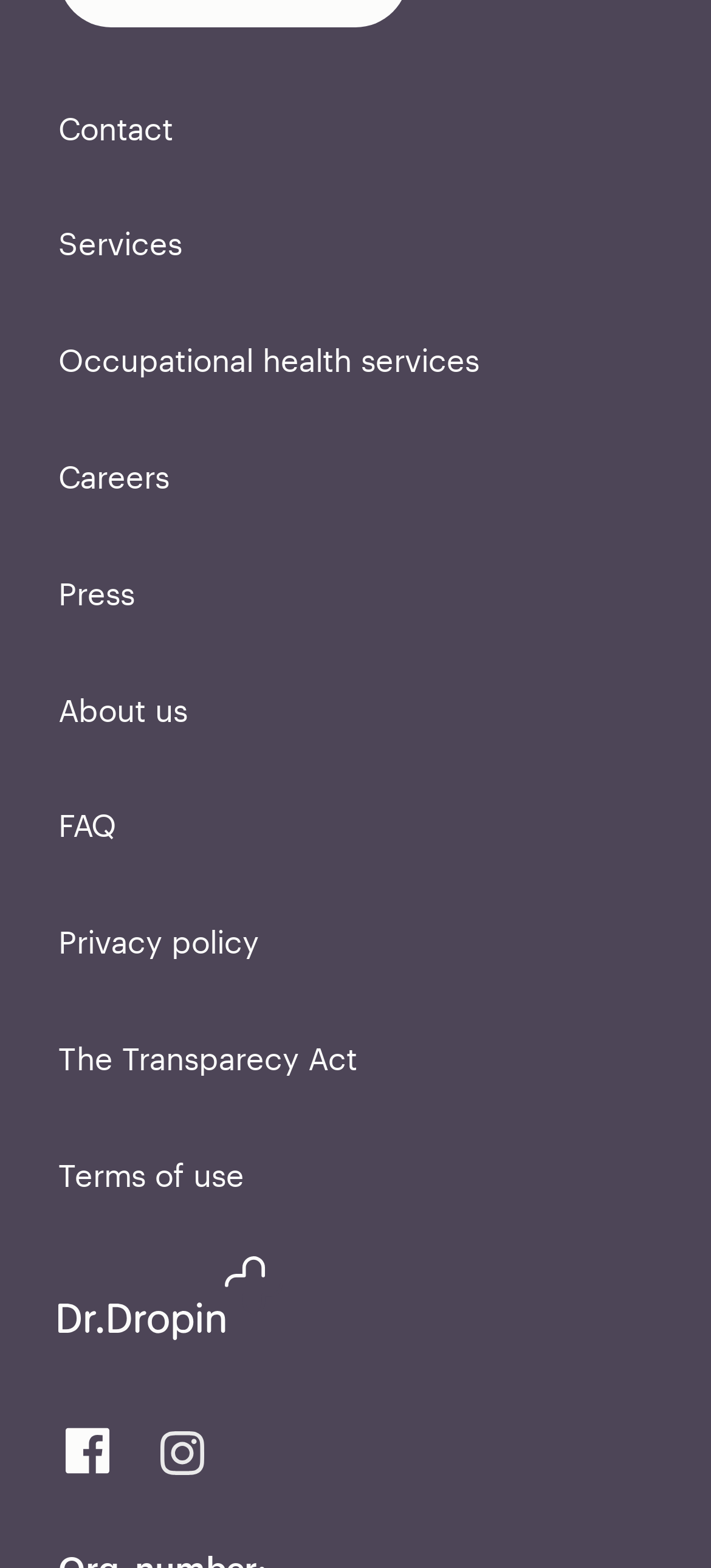Please provide a one-word or short phrase answer to the question:
What is the last link in the menu?

Terms of use